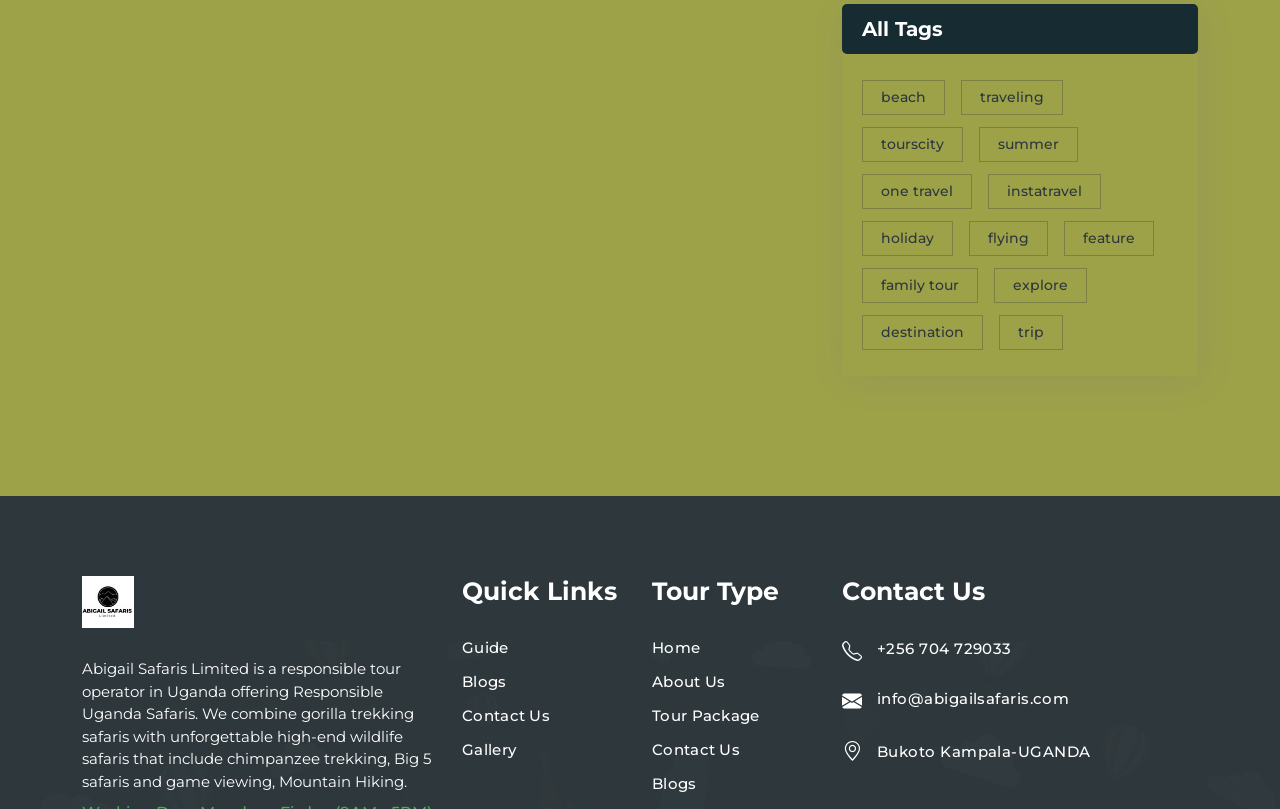Could you determine the bounding box coordinates of the clickable element to complete the instruction: "Click on the 'beach' tag"? Provide the coordinates as four float numbers between 0 and 1, i.e., [left, top, right, bottom].

[0.673, 0.099, 0.738, 0.143]